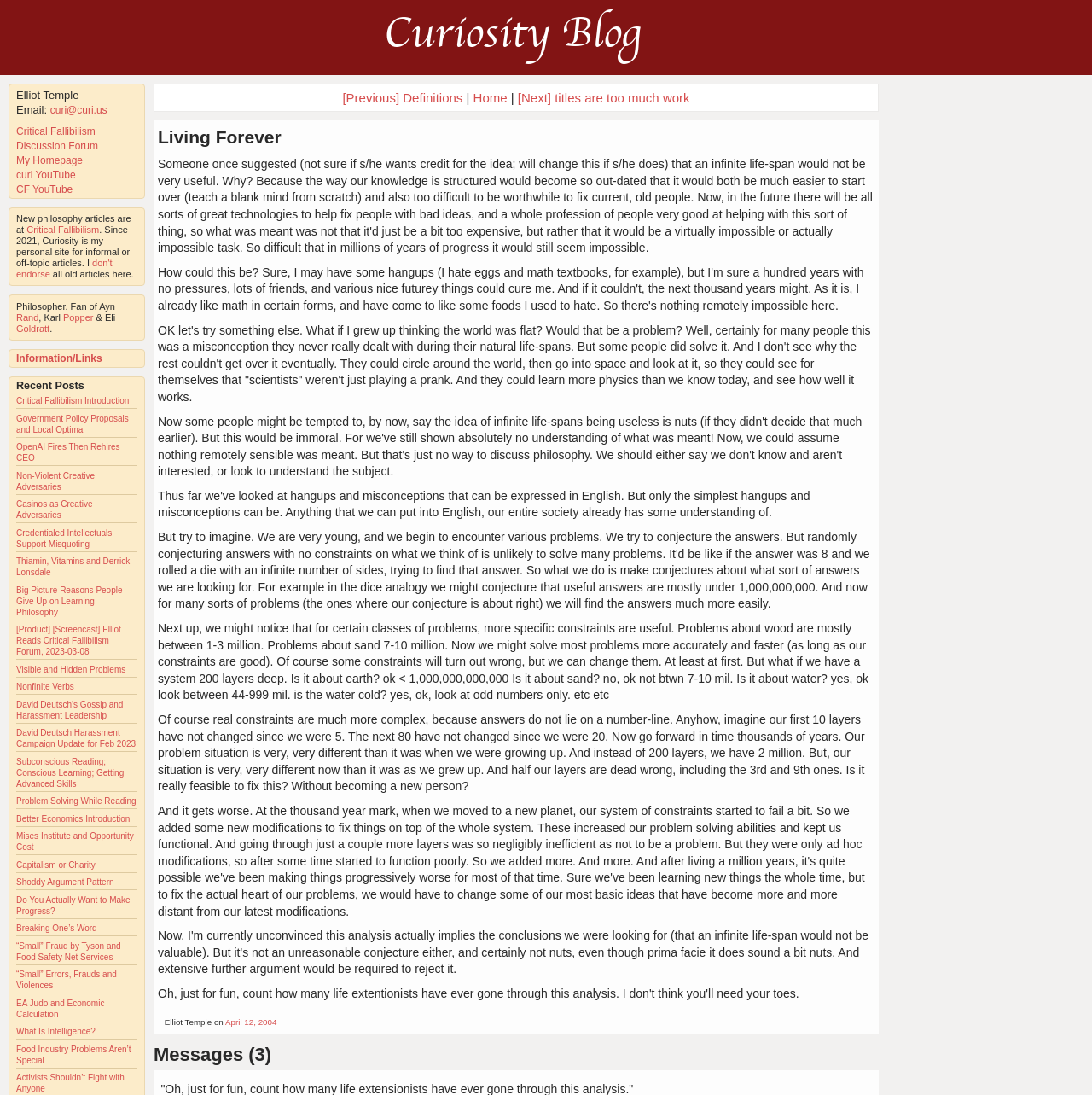Using the description "OpenAI Fires Then Rehires CEO", predict the bounding box of the relevant HTML element.

[0.015, 0.404, 0.11, 0.423]